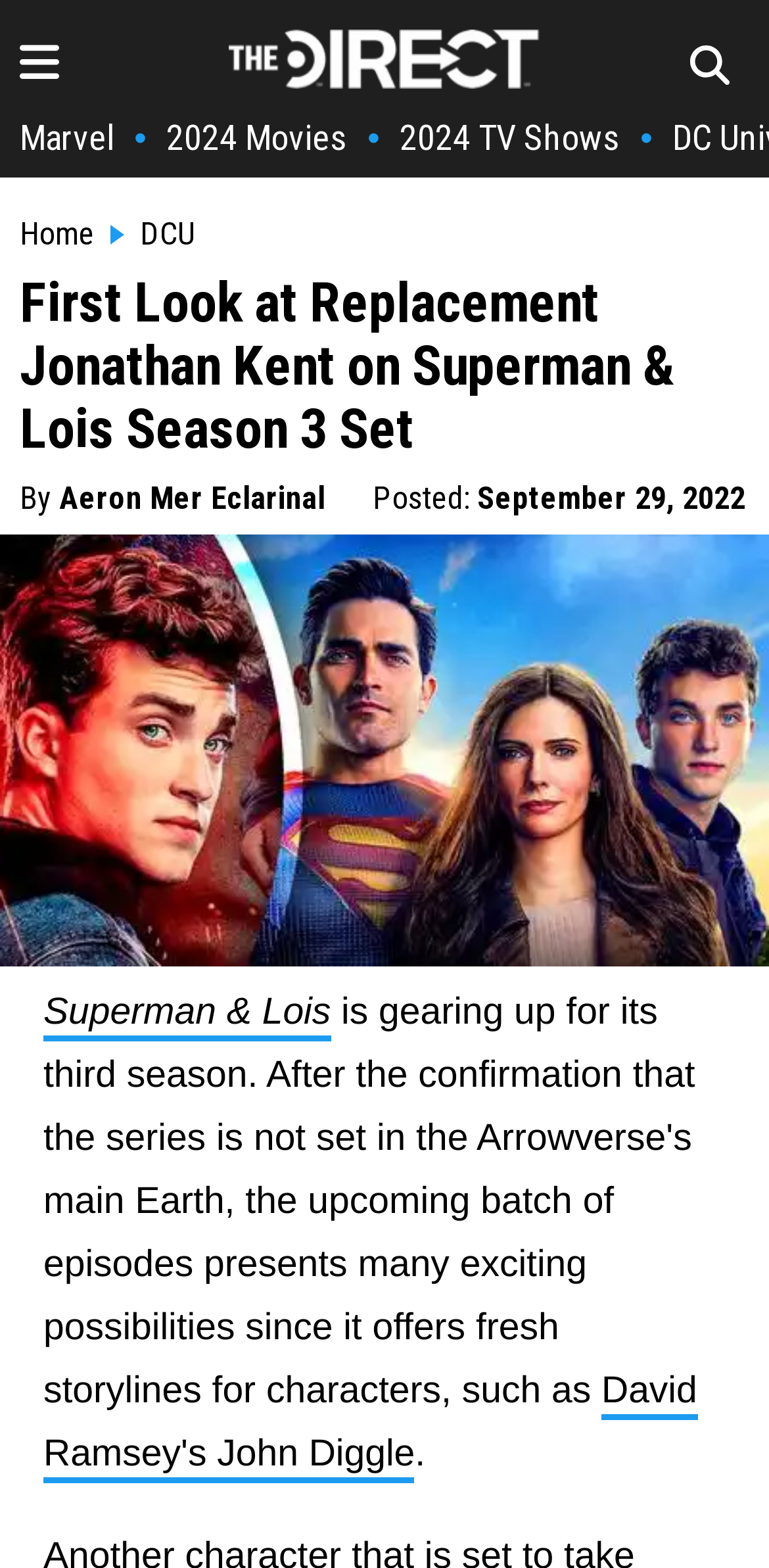Please specify the coordinates of the bounding box for the element that should be clicked to carry out this instruction: "visit DCU page". The coordinates must be four float numbers between 0 and 1, formatted as [left, top, right, bottom].

[0.123, 0.138, 0.254, 0.161]